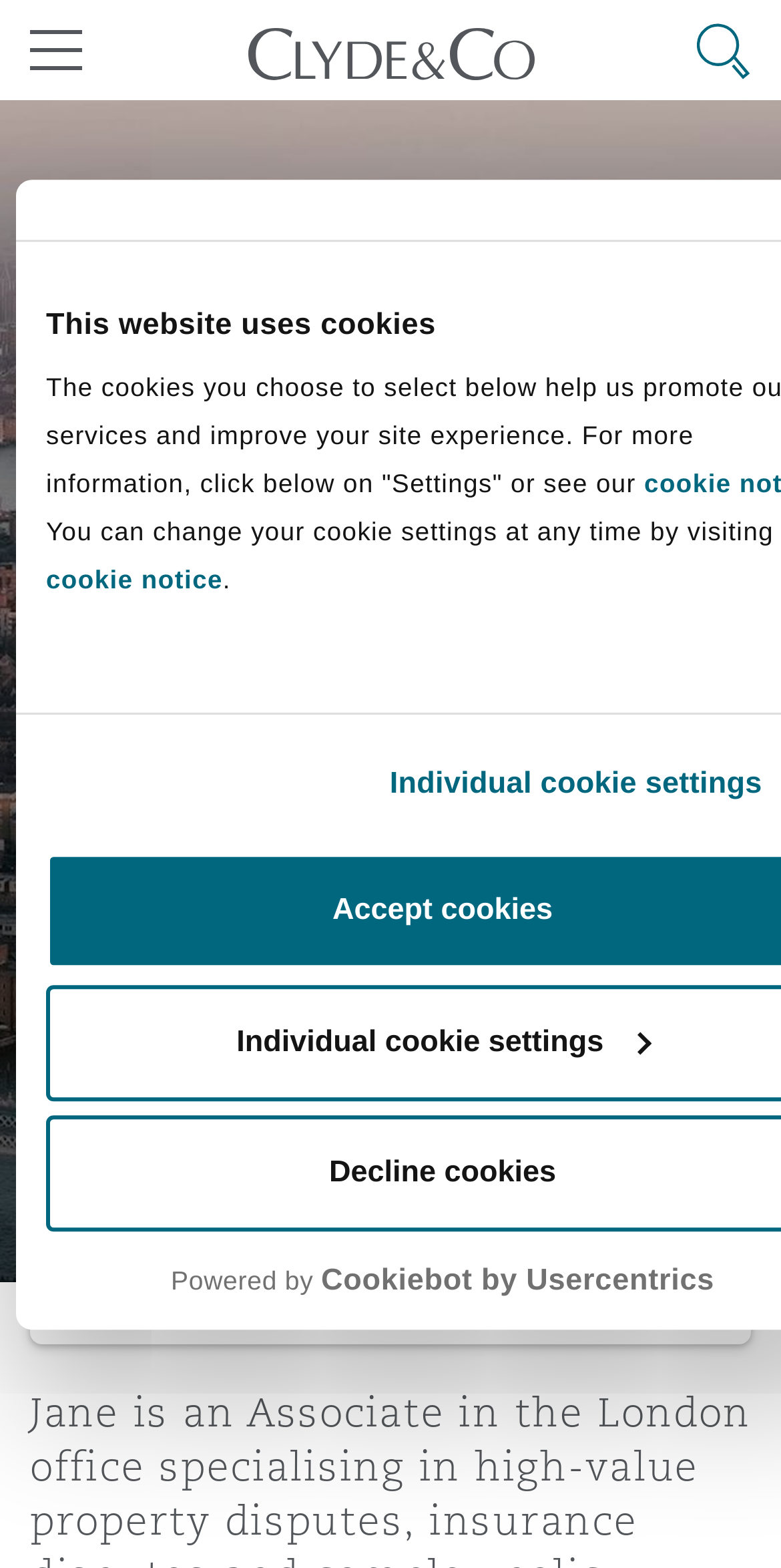For the following element description, predict the bounding box coordinates in the format (top-left x, top-left y, bottom-right x, bottom-right y). All values should be floating point numbers between 0 and 1. Description: LinkedIn

[0.071, 0.663, 0.386, 0.699]